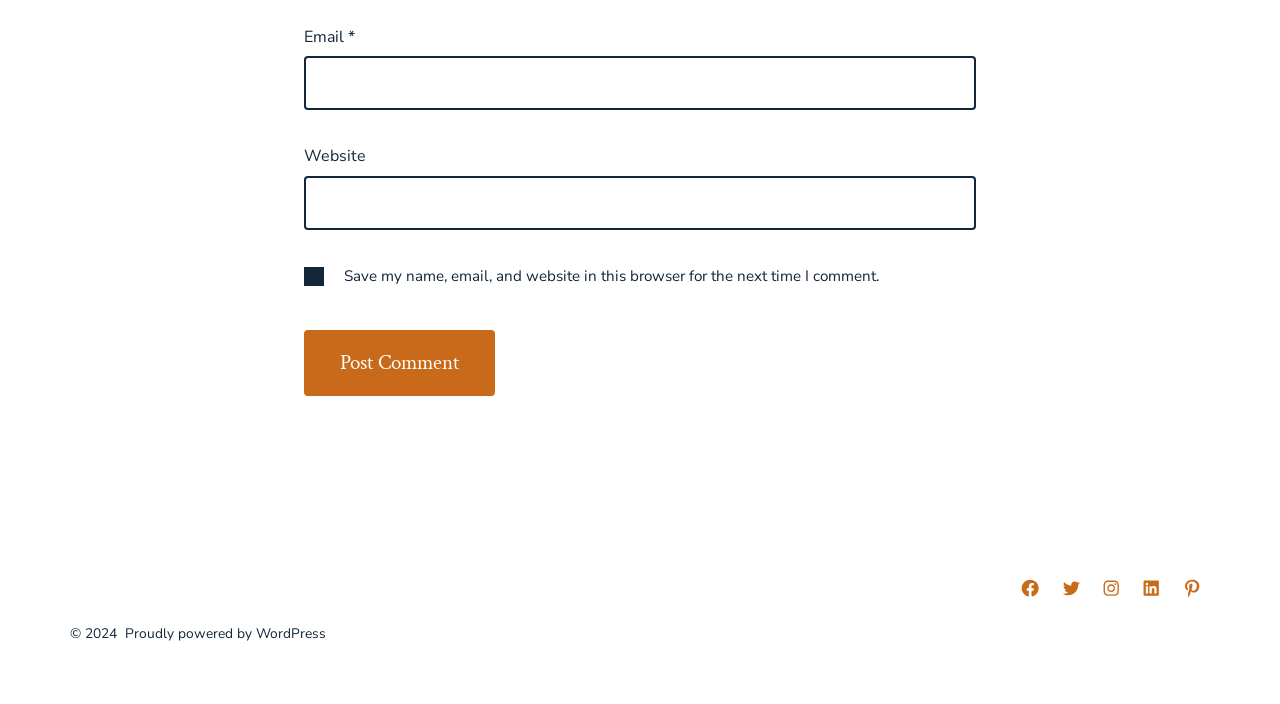Please specify the bounding box coordinates in the format (top-left x, top-left y, bottom-right x, bottom-right y), with all values as floating point numbers between 0 and 1. Identify the bounding box of the UI element described by: name="submit" value="Post Comment"

[0.238, 0.469, 0.387, 0.562]